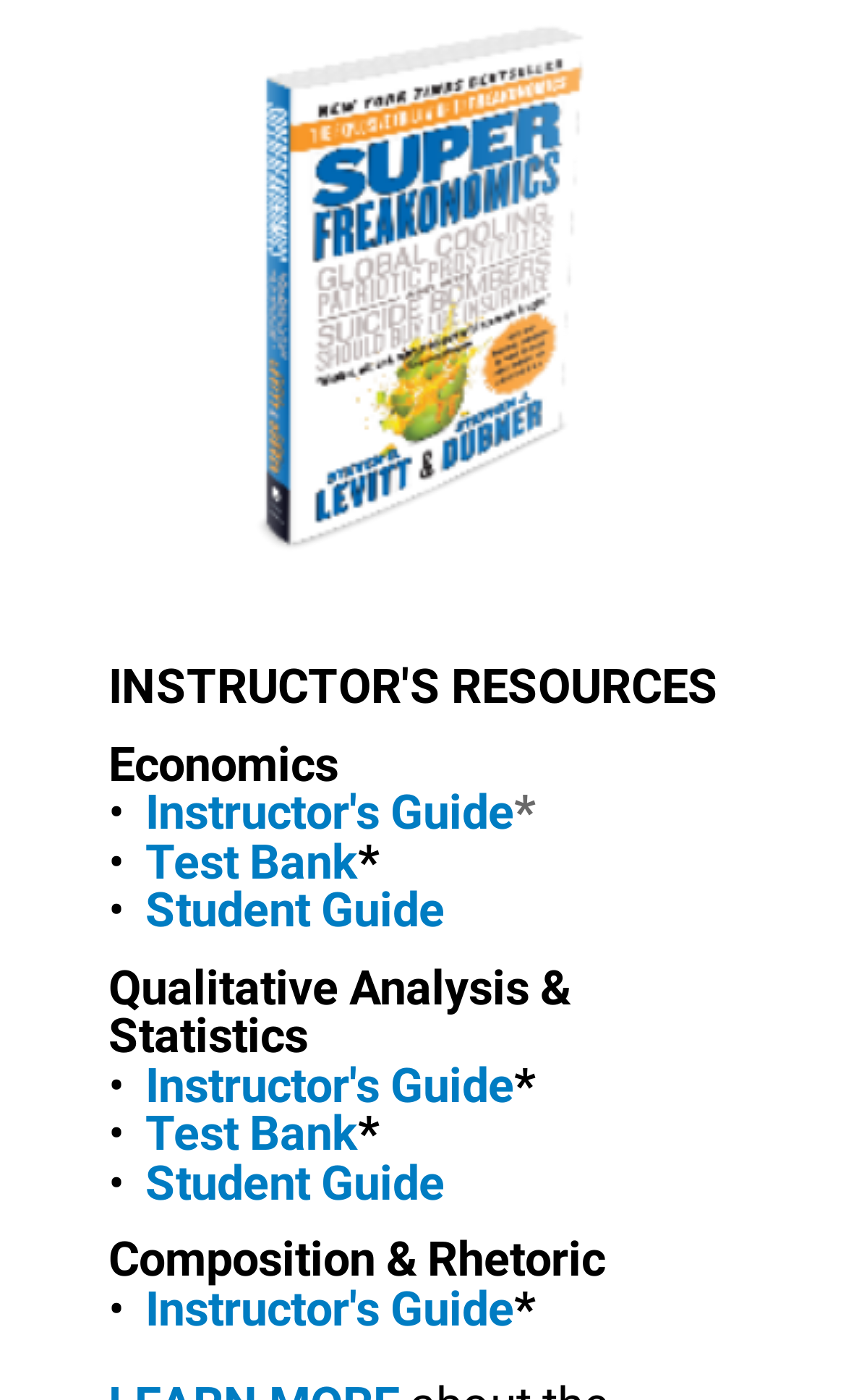Using the provided element description, identify the bounding box coordinates as (top-left x, top-left y, bottom-right x, bottom-right y). Ensure all values are between 0 and 1. Description: Test Bank

[0.172, 0.596, 0.423, 0.635]